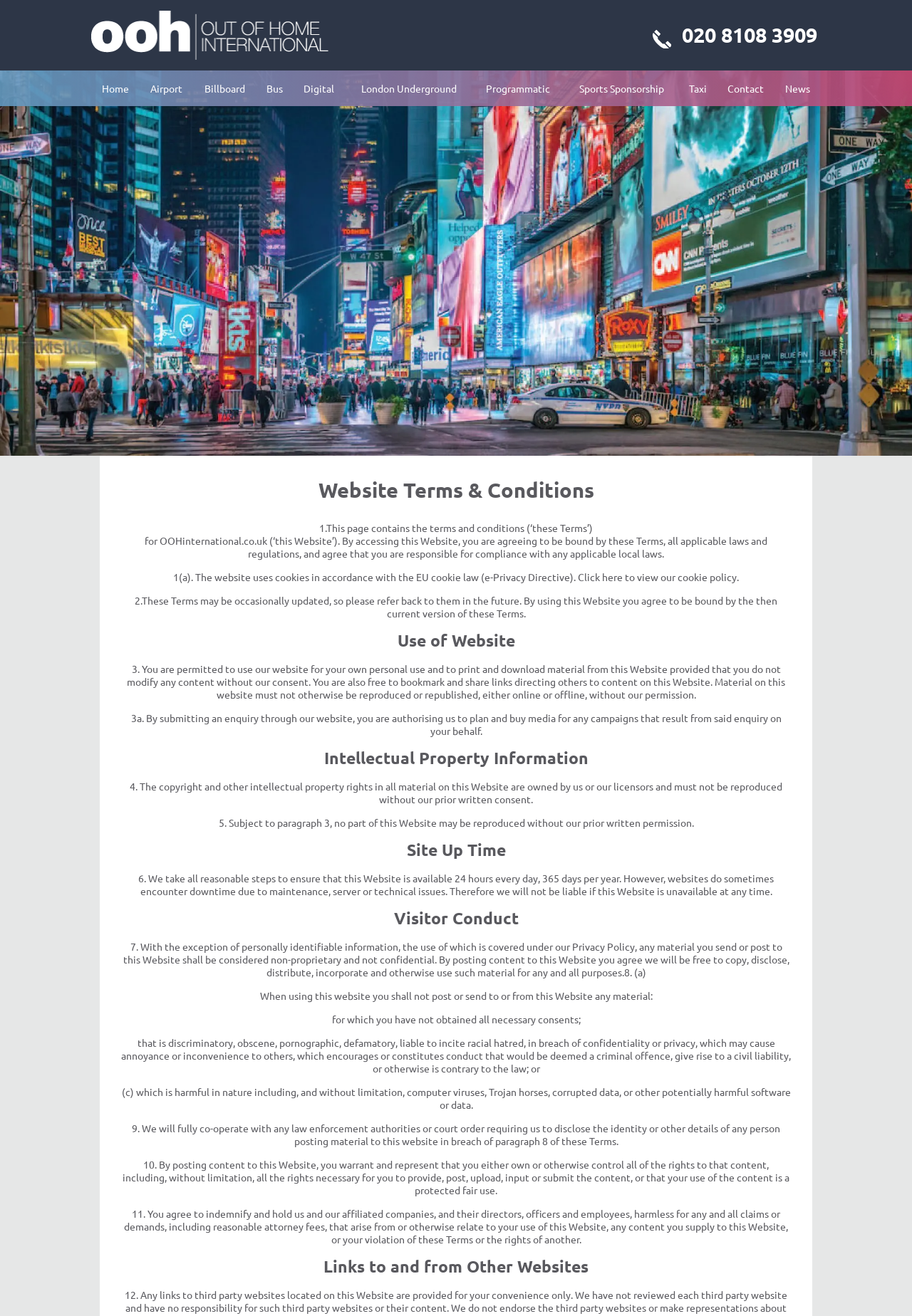Please identify the bounding box coordinates of the clickable region that I should interact with to perform the following instruction: "Click on the 'Contact' link". The coordinates should be expressed as four float numbers between 0 and 1, i.e., [left, top, right, bottom].

[0.785, 0.053, 0.85, 0.081]